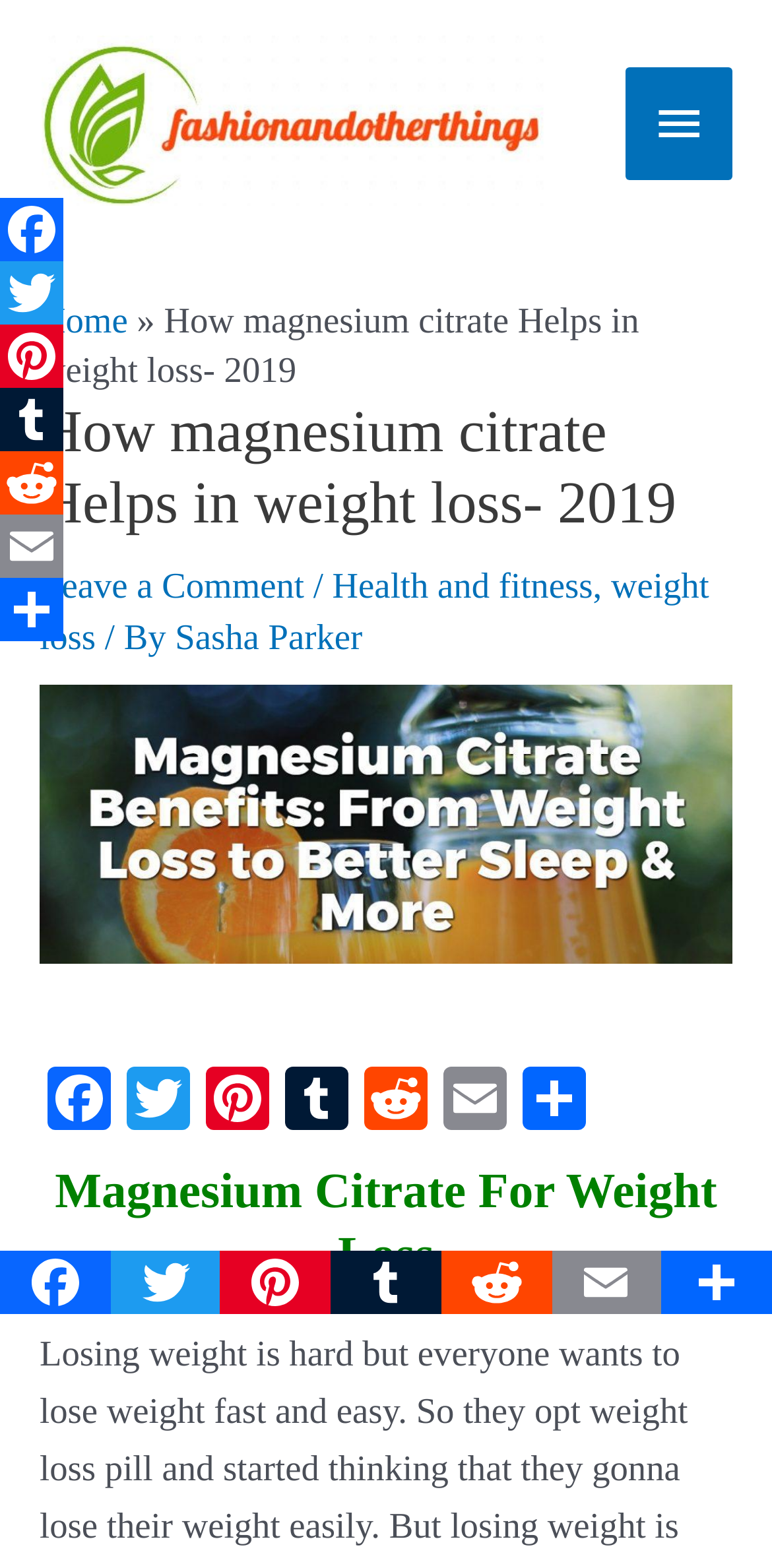Specify the bounding box coordinates of the element's area that should be clicked to execute the given instruction: "Click on the 'Facebook' link". The coordinates should be four float numbers between 0 and 1, i.e., [left, top, right, bottom].

[0.051, 0.681, 0.154, 0.721]